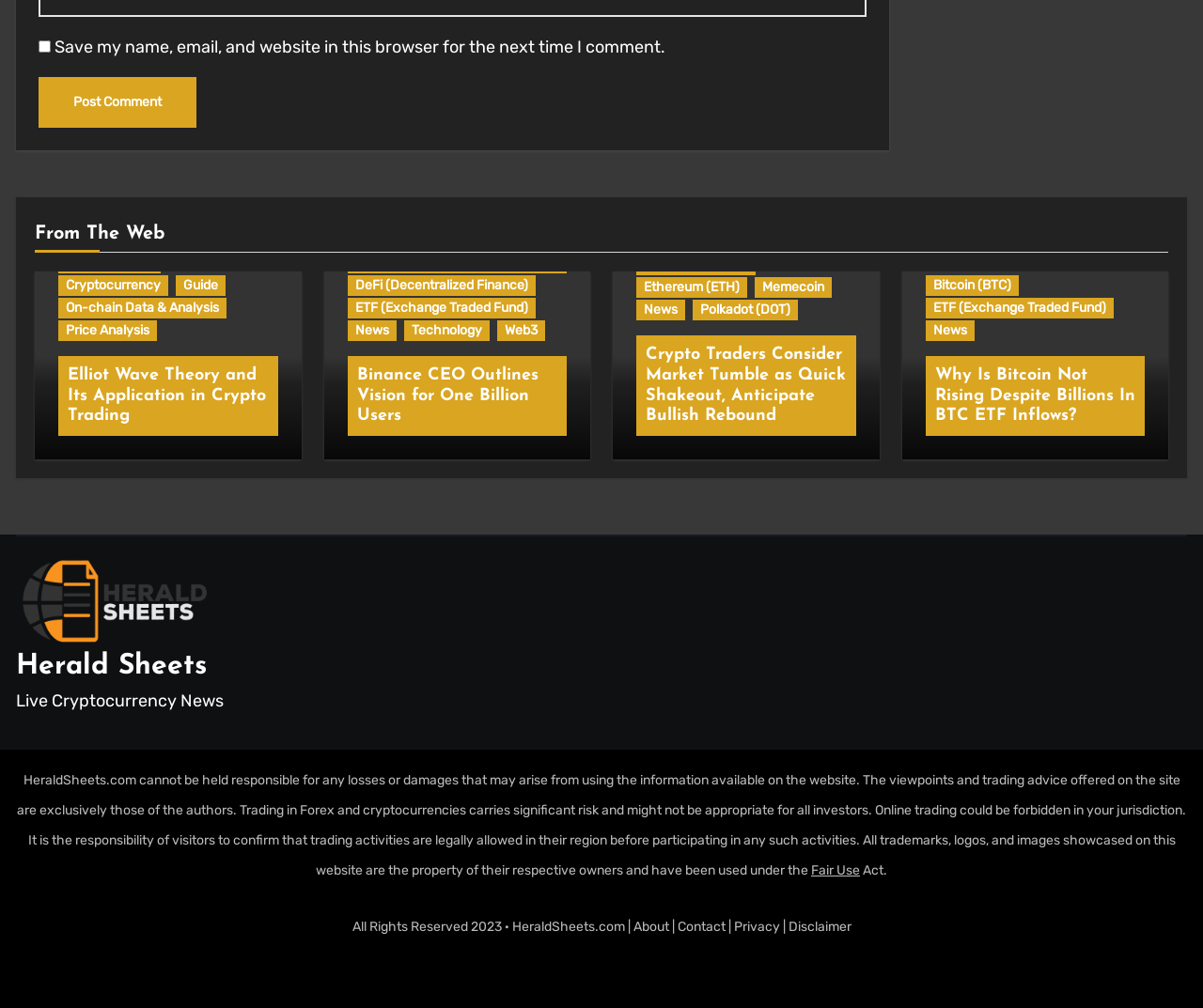What is the purpose of the checkbox?
Give a thorough and detailed response to the question.

The checkbox is located at the top of the webpage with the label 'Save my name, email, and website in this browser for the next time I comment.' This suggests that its purpose is to save the user's comment information for future use.